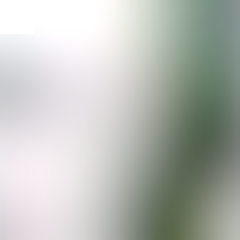Give a detailed account of the visual elements in the image.

This image features a dynamic visual associated with the article titled "The 50 Best Tracks of 2023," highlighting some of the most popular music selections of the year. The header displays the title prominently, clearly indicating the theme of the piece, which focuses on significant tracks that have resonated with audiences. Accompanying this prominent headline is the publication date, December 7, 2023, indicating the article's relevance. The image itself is likely designed to evoke excitement about the music featured, possibly incorporating vibrant colors or energetic design elements that reflect the lively nature of the tracks included in the playlist.